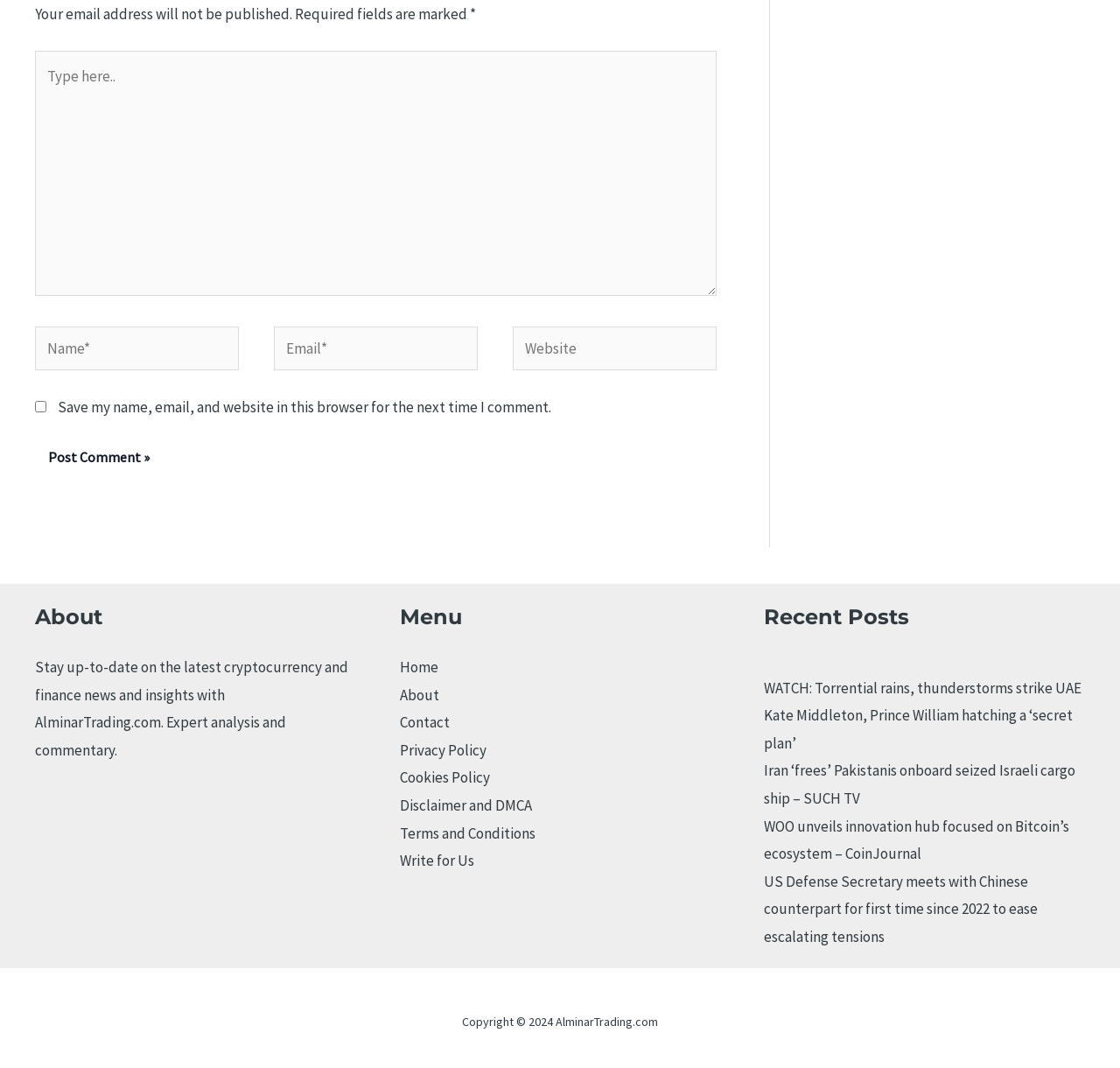Indicate the bounding box coordinates of the clickable region to achieve the following instruction: "Type your email."

[0.245, 0.306, 0.427, 0.347]